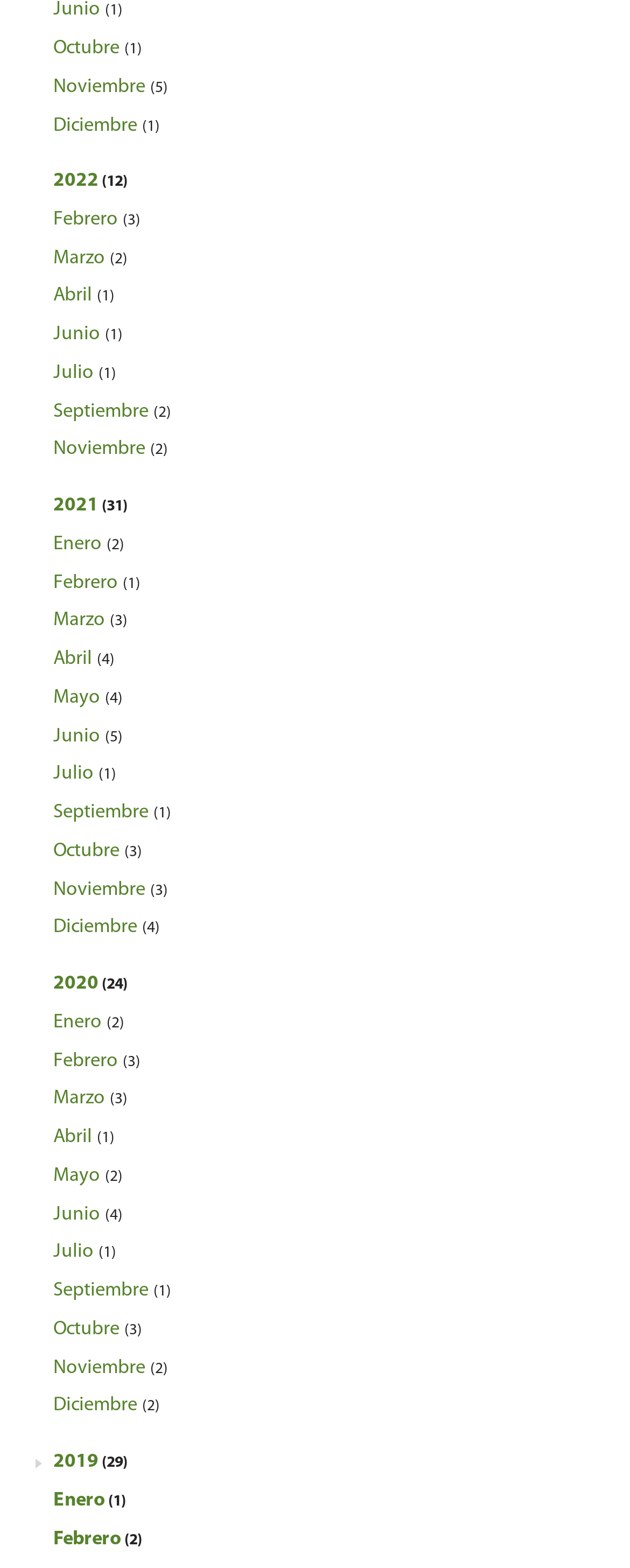Please identify the bounding box coordinates of the region to click in order to complete the task: "Browse posts from 2019". The coordinates must be four float numbers between 0 and 1, specified as [left, top, right, bottom].

[0.085, 0.922, 0.203, 0.943]